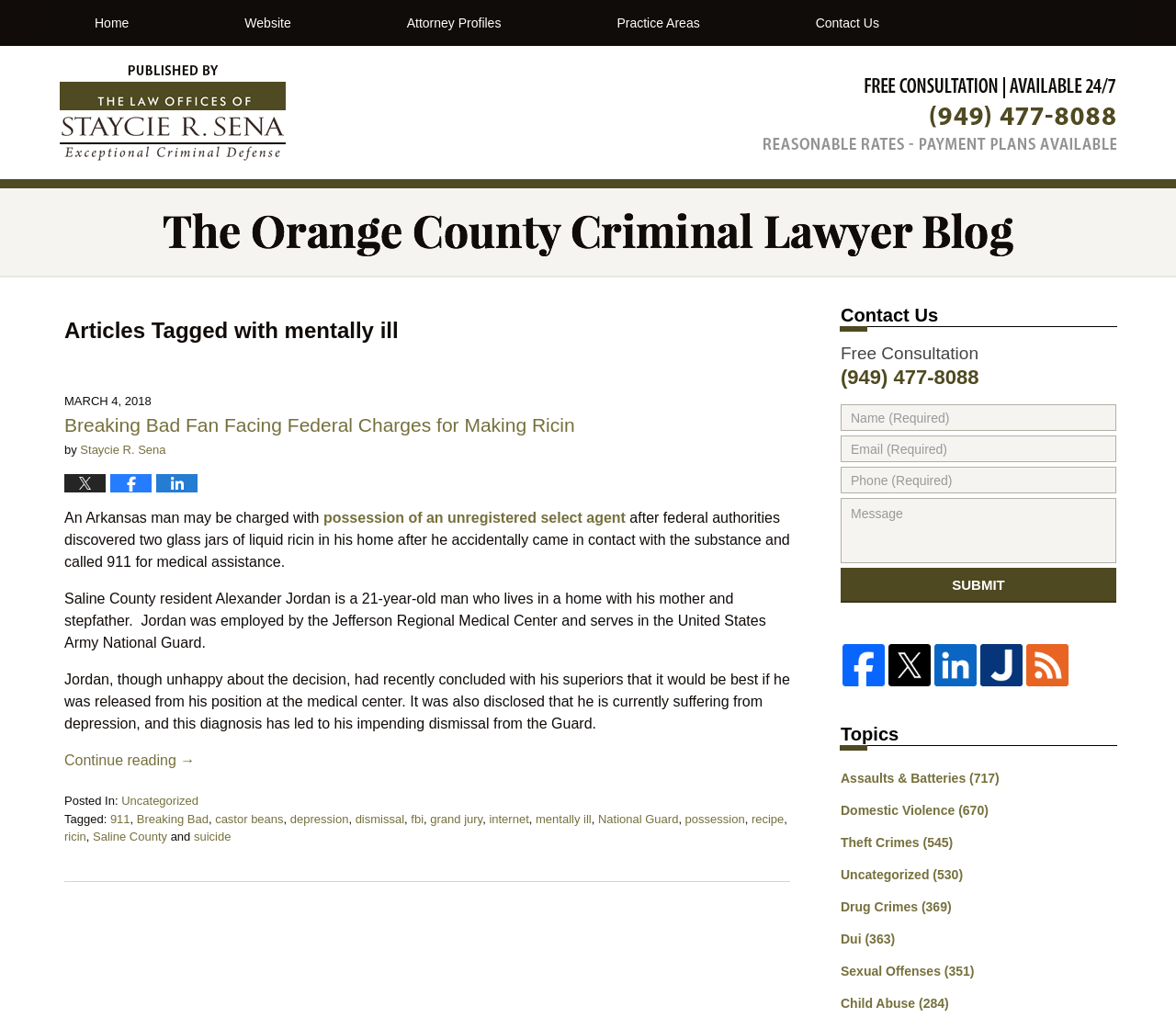Give a succinct answer to this question in a single word or phrase: 
What is the profession of Alexander Jordan?

Employed by the Jefferson Regional Medical Center and serves in the United States Army National Guard